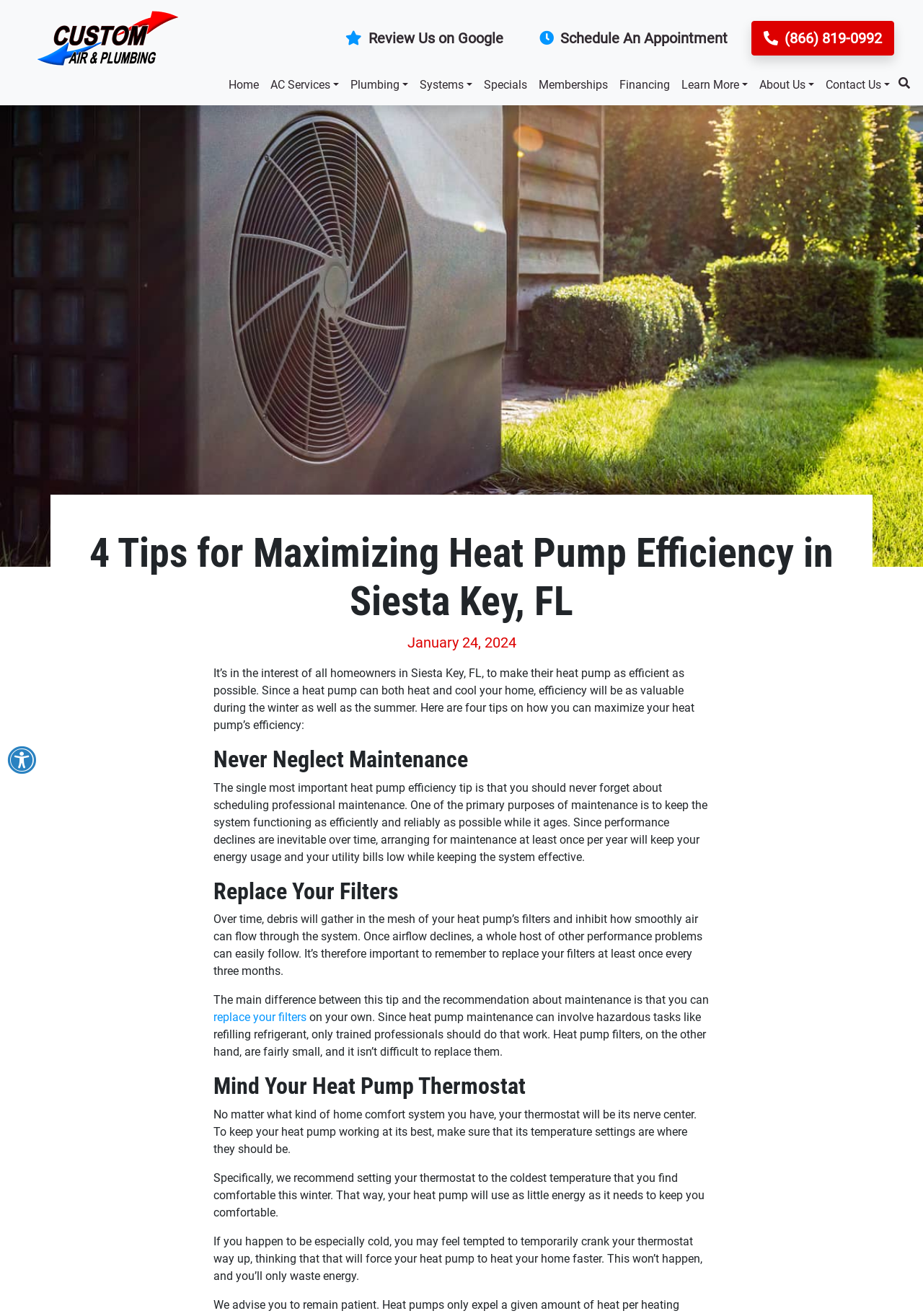Provide the bounding box coordinates of the HTML element described by the text: "Review Us on Google". The coordinates should be in the format [left, top, right, bottom] with values between 0 and 1.

[0.361, 0.016, 0.559, 0.042]